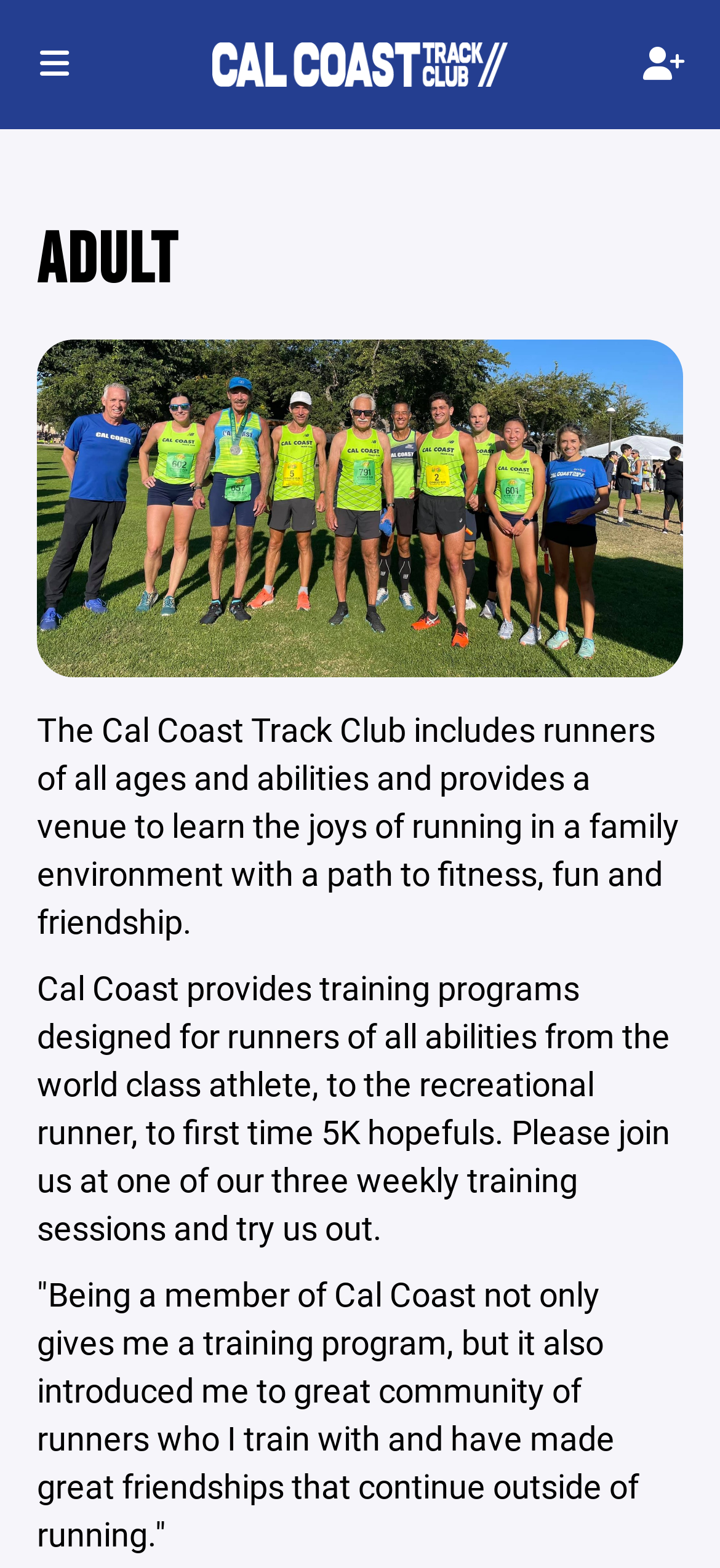Use the information in the screenshot to answer the question comprehensively: What benefit does being a member of Cal Coast provide?

The webpage quotes a member saying that being part of Cal Coast introduced them to a great community of runners, with whom they train and have formed lasting friendships outside of running. This suggests that one of the benefits of being a member of Cal Coast is the opportunity to connect with like-minded individuals and build meaningful relationships.